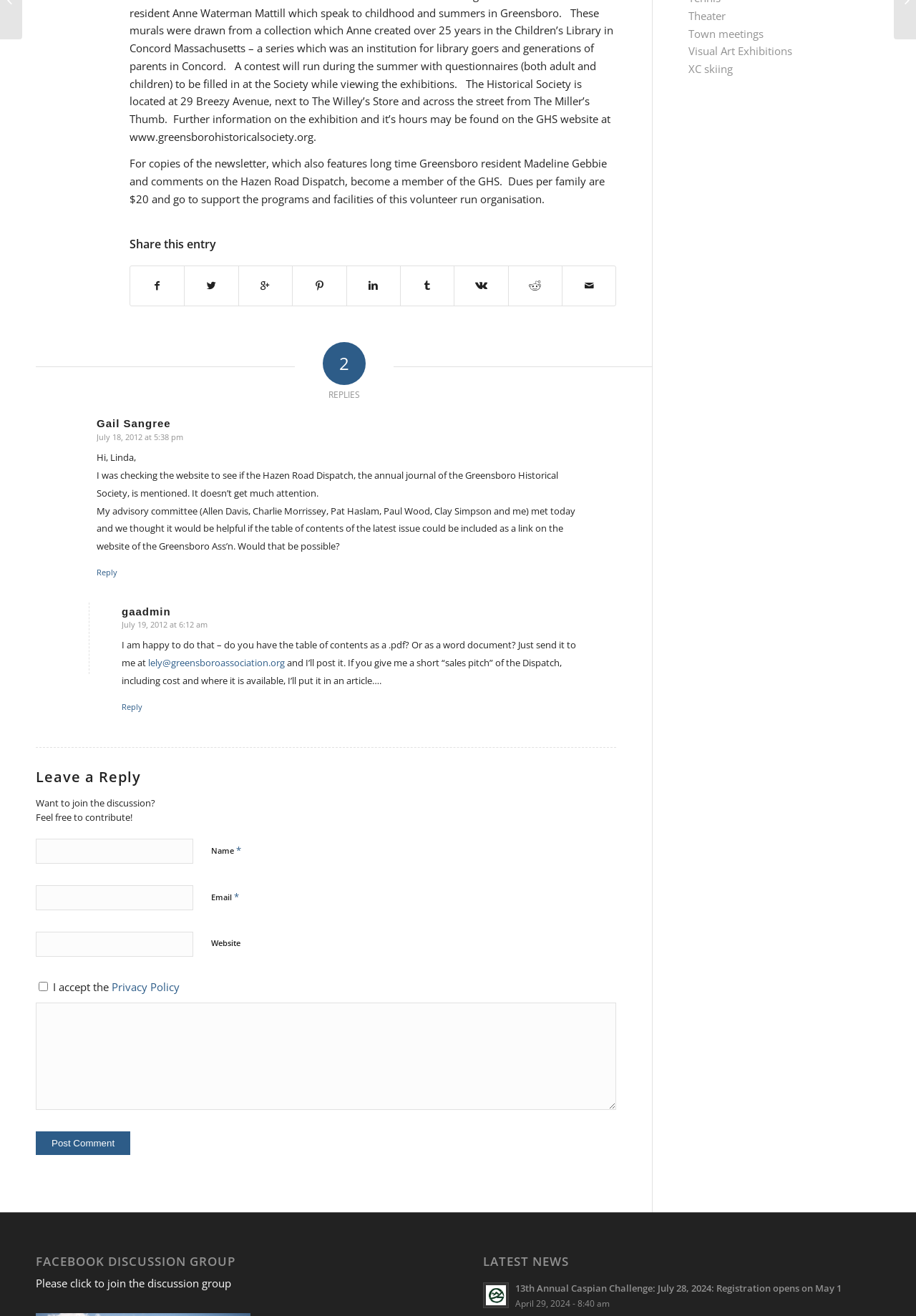Identify the bounding box coordinates for the UI element described as: "parent_node: Website name="url"". The coordinates should be provided as four floats between 0 and 1: [left, top, right, bottom].

[0.039, 0.708, 0.211, 0.727]